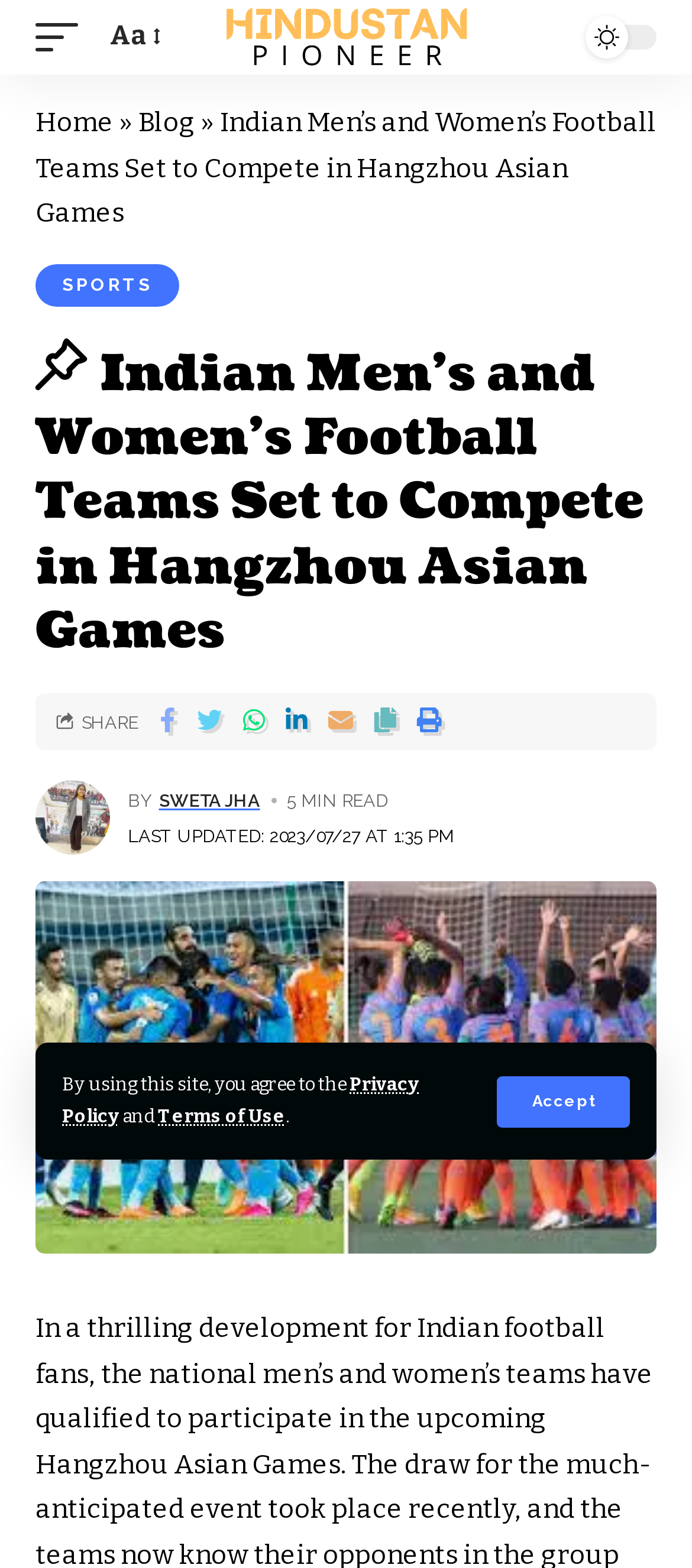Show the bounding box coordinates of the region that should be clicked to follow the instruction: "Click on the 'Cats Custom Saddle Pads' link."

None